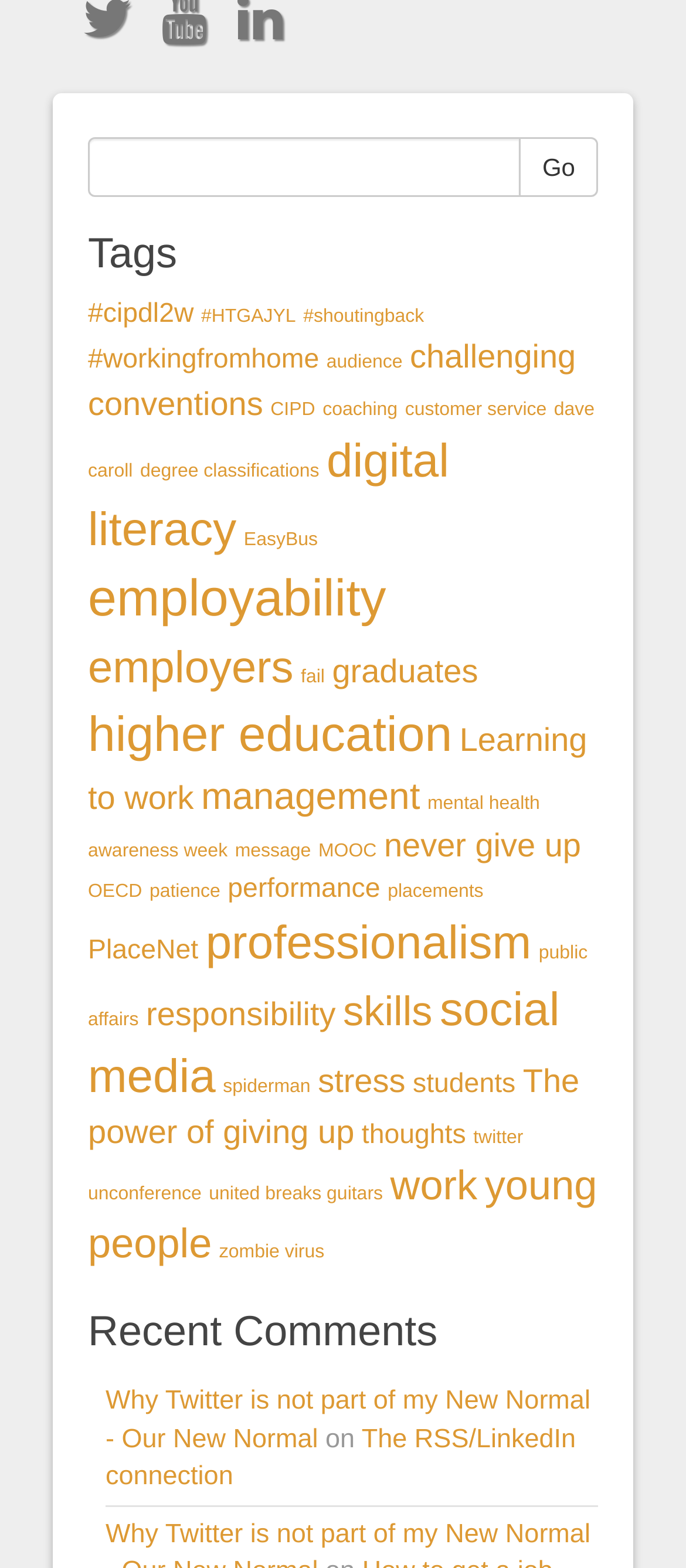Locate the bounding box coordinates of the item that should be clicked to fulfill the instruction: "Search for a tag".

[0.128, 0.087, 0.76, 0.125]